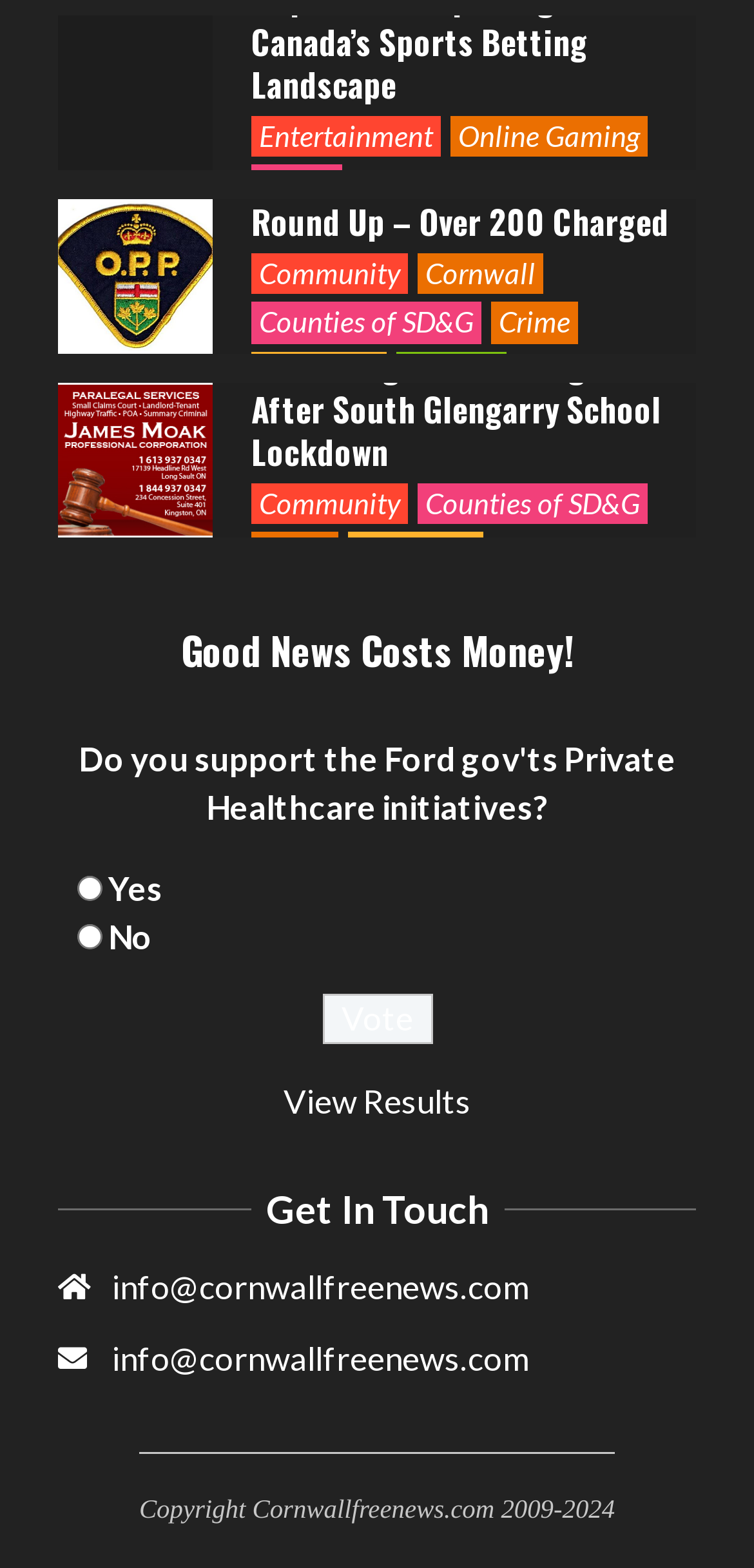What is the topic of the article 'SD&G OPP POLICE BLOTTER for APRIL 10th 2024'?
Observe the image and answer the question with a one-word or short phrase response.

Crime